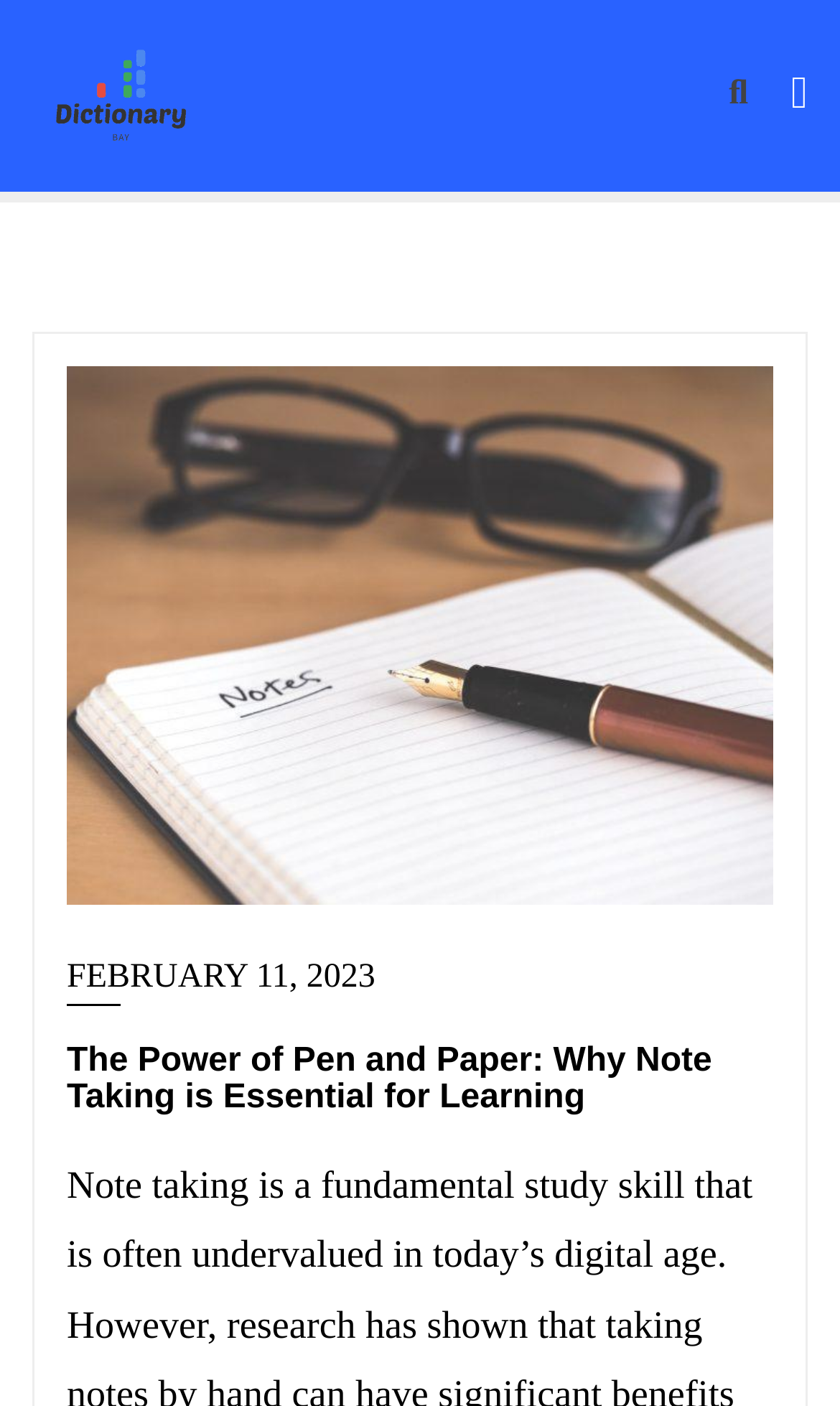What is the date of the article?
Give a one-word or short-phrase answer derived from the screenshot.

FEBRUARY 11, 2023